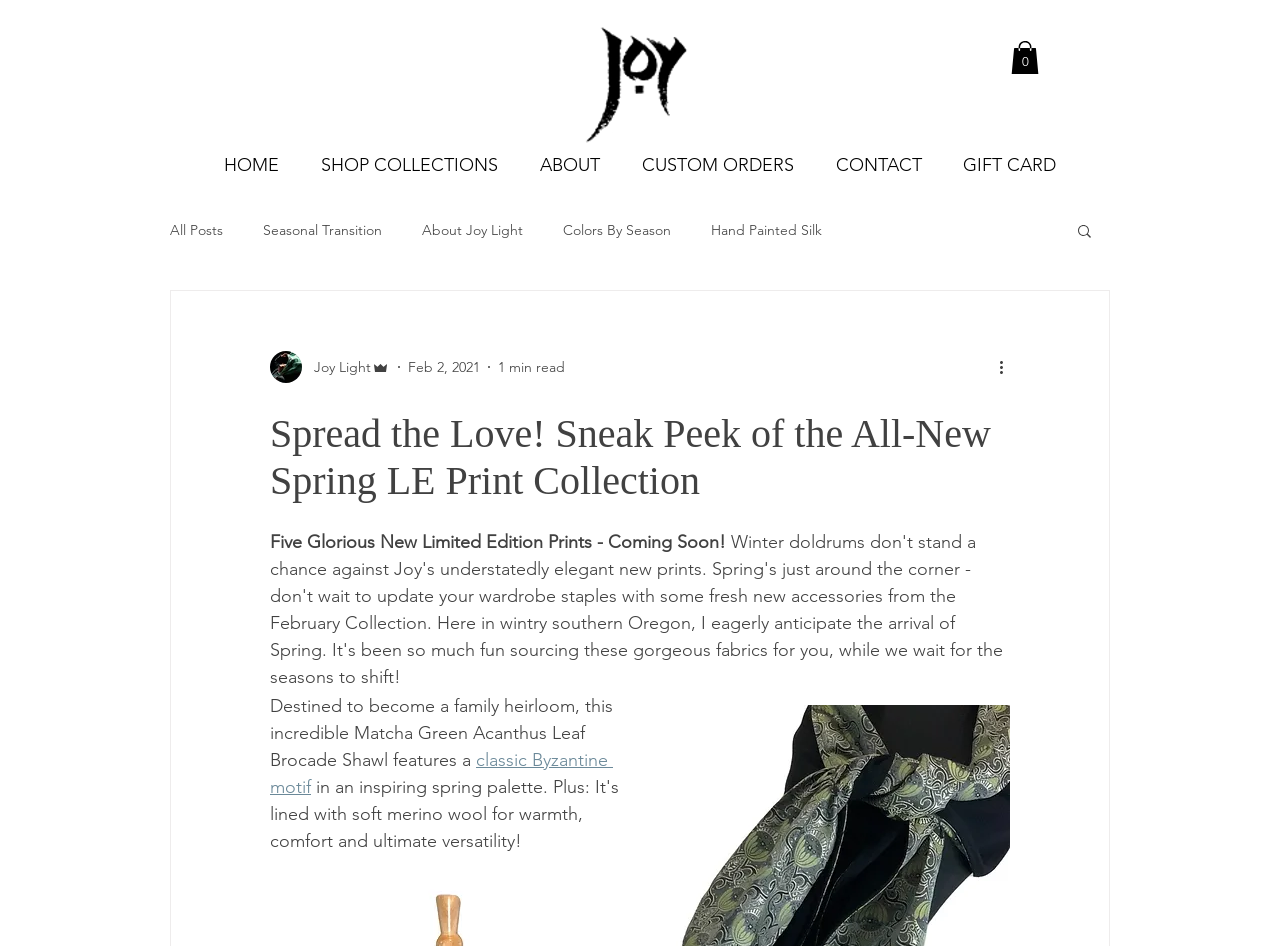Determine the bounding box of the UI component based on this description: "Joy Light". The bounding box coordinates should be four float values between 0 and 1, i.e., [left, top, right, bottom].

[0.211, 0.372, 0.305, 0.405]